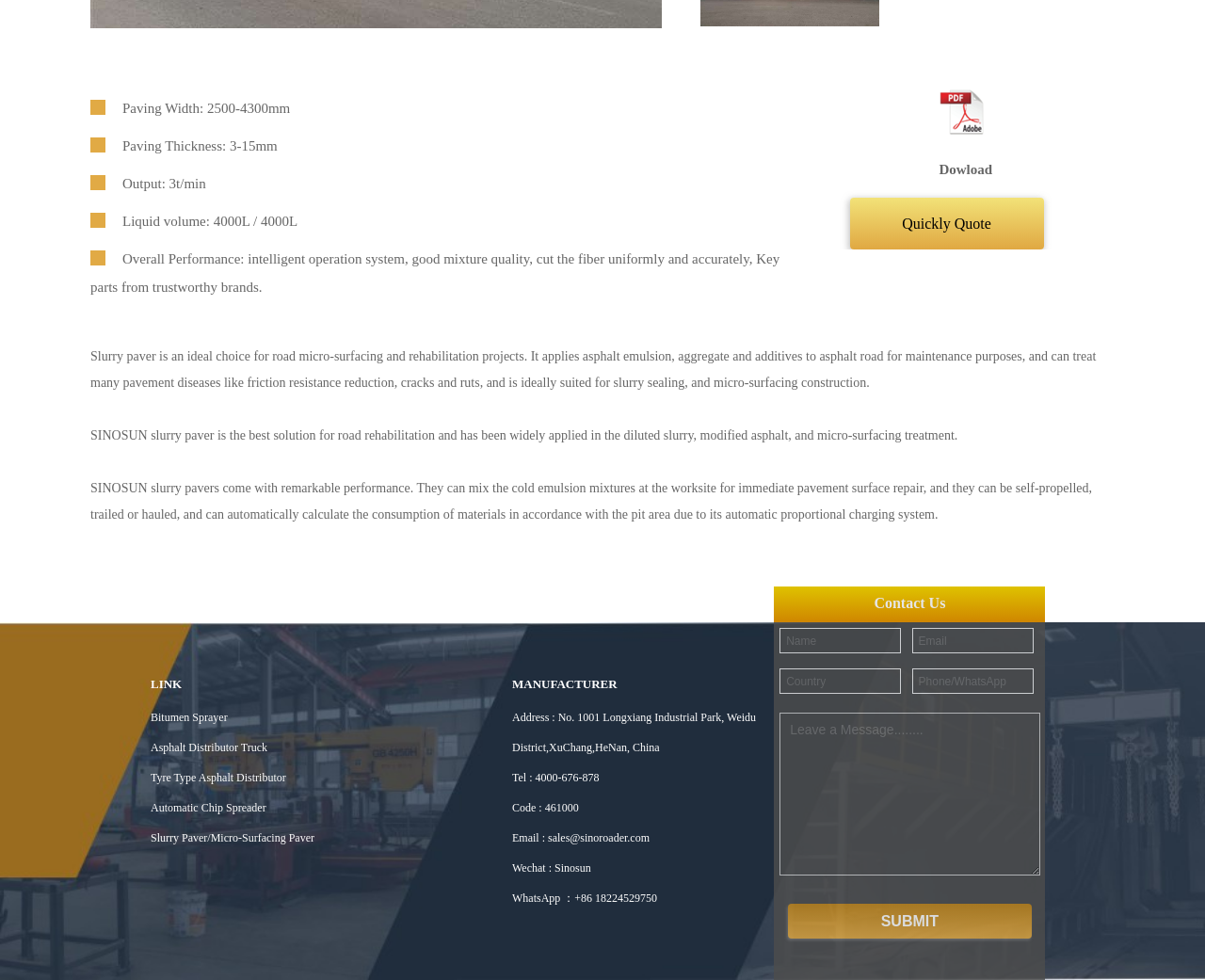Provide the bounding box coordinates for the specified HTML element described in this description: "Dowload". The coordinates should be four float numbers ranging from 0 to 1, in the format [left, top, right, bottom].

[0.67, 0.086, 0.925, 0.187]